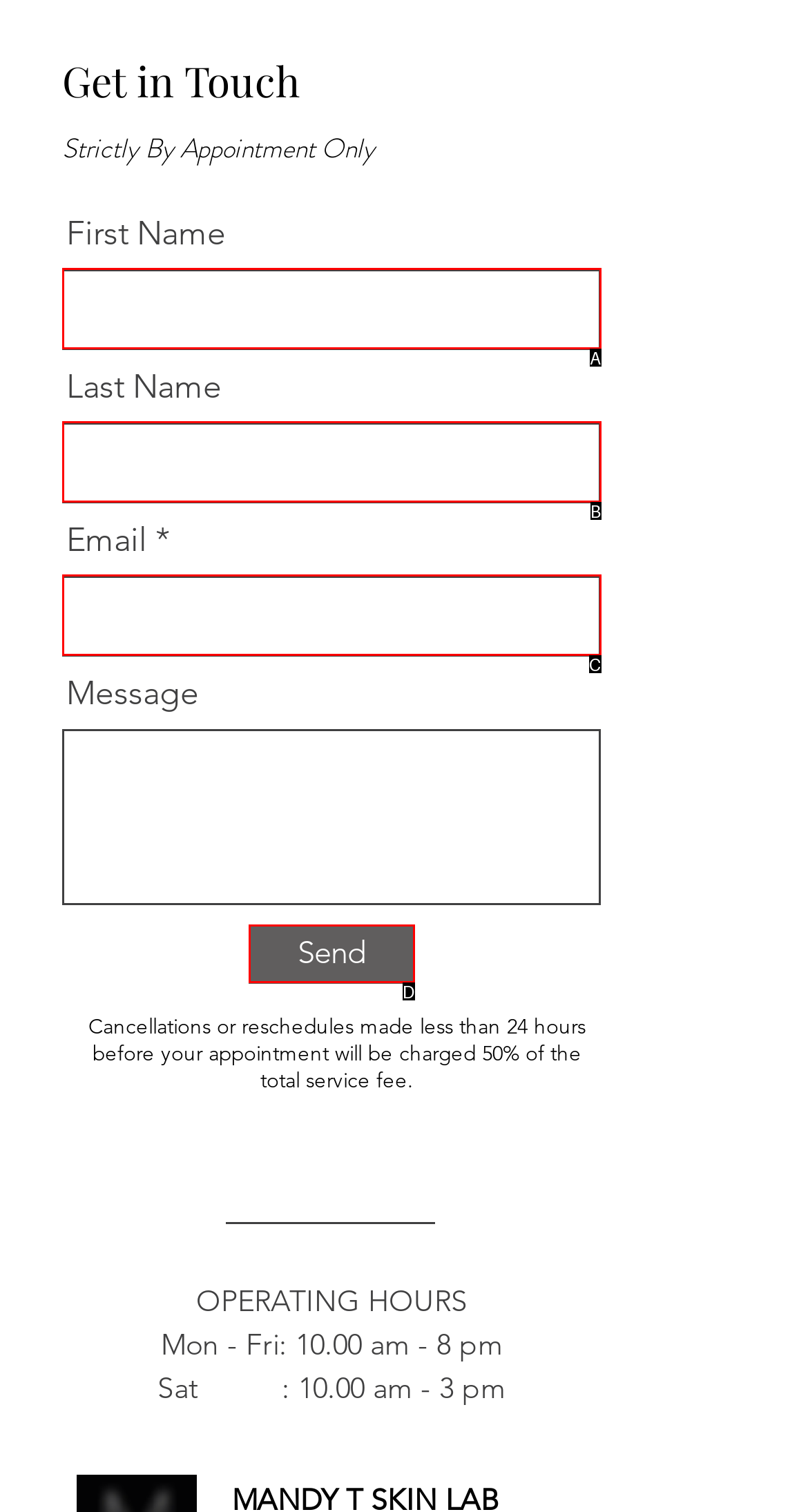Identify the letter corresponding to the UI element that matches this description: +1 866 653-6233
Answer using only the letter from the provided options.

None